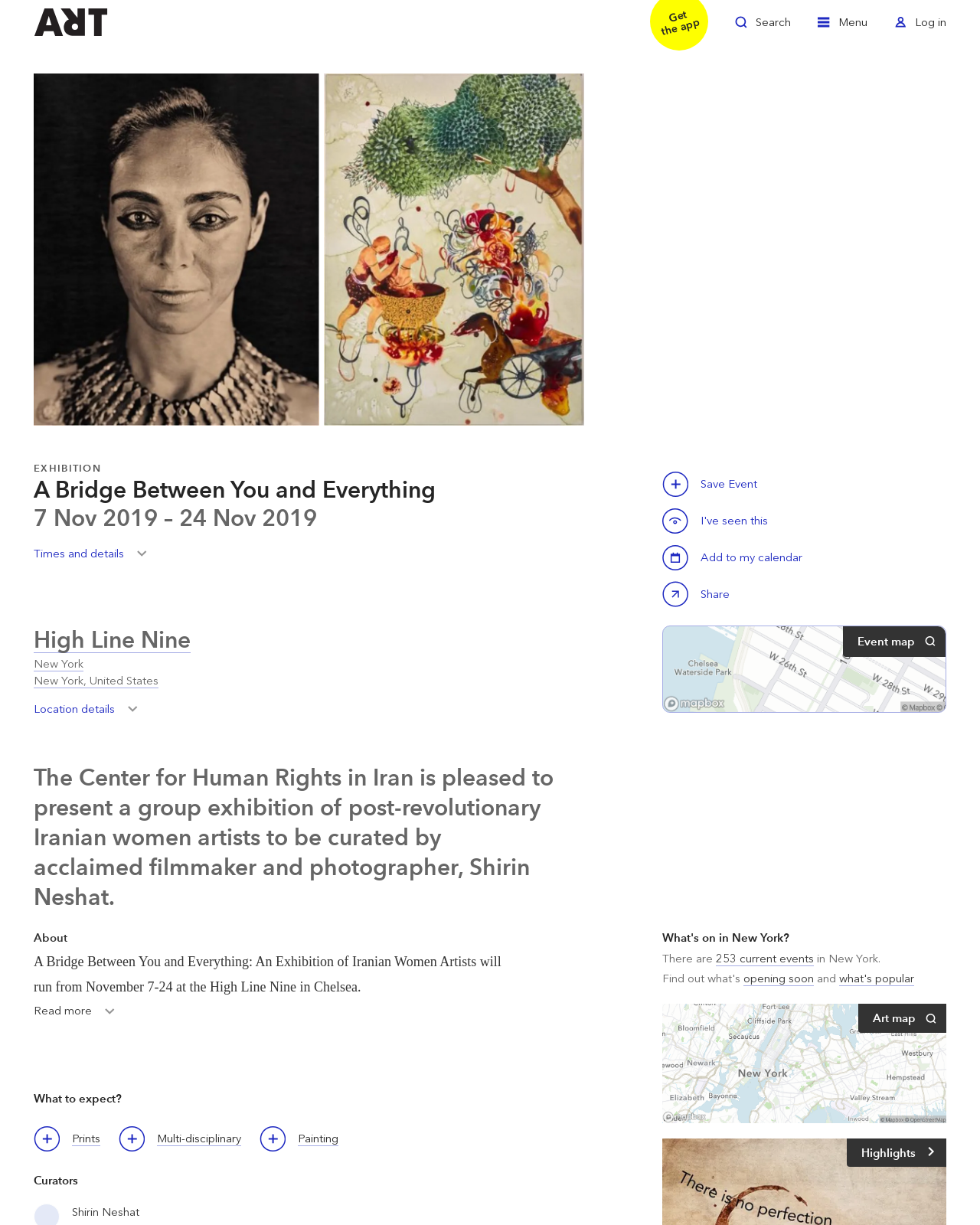Predict the bounding box of the UI element based on the description: "Toggle Search". The coordinates should be four float numbers between 0 and 1, formatted as [left, top, right, bottom].

[0.75, 0.009, 0.807, 0.035]